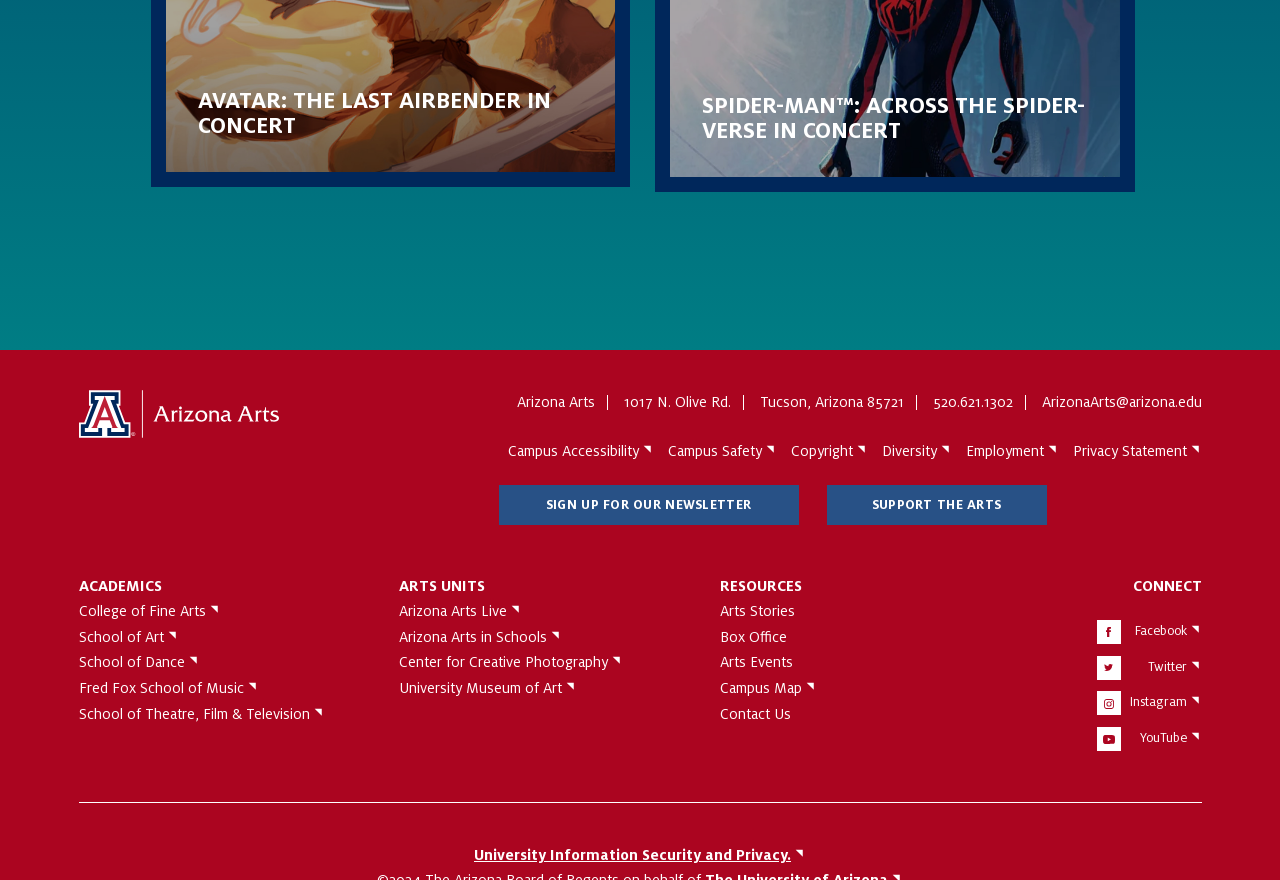What is the name of the university?
Based on the content of the image, thoroughly explain and answer the question.

I found the answer by looking at the link with the text 'The University of Arizona' which is located at the top left of the webpage, indicating that it is the university's website.